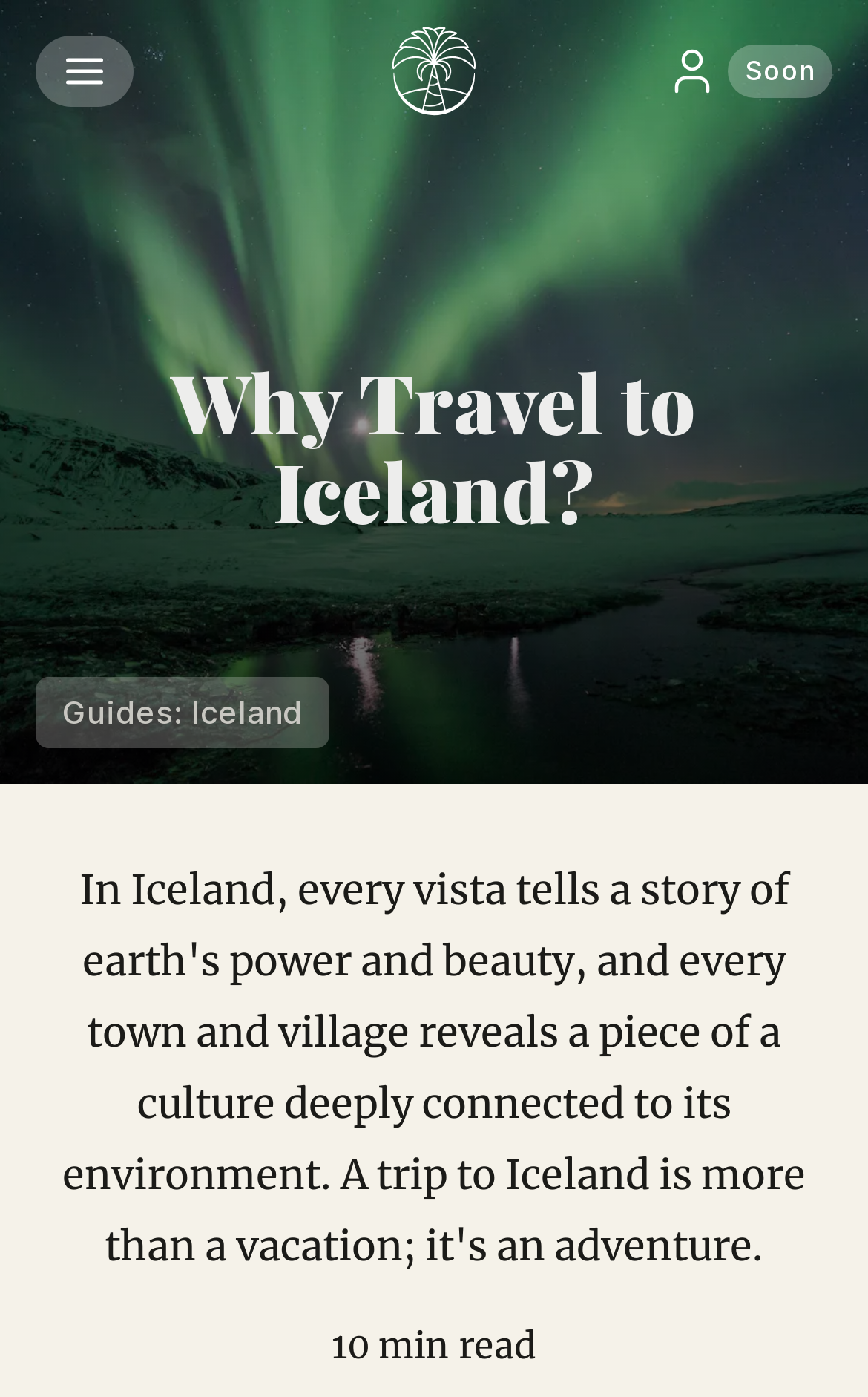What is the topic of the guides section?
Please analyze the image and answer the question with as much detail as possible.

I found a link labeled 'Guides: Iceland' on the webpage, which suggests that the guides section is about Iceland.